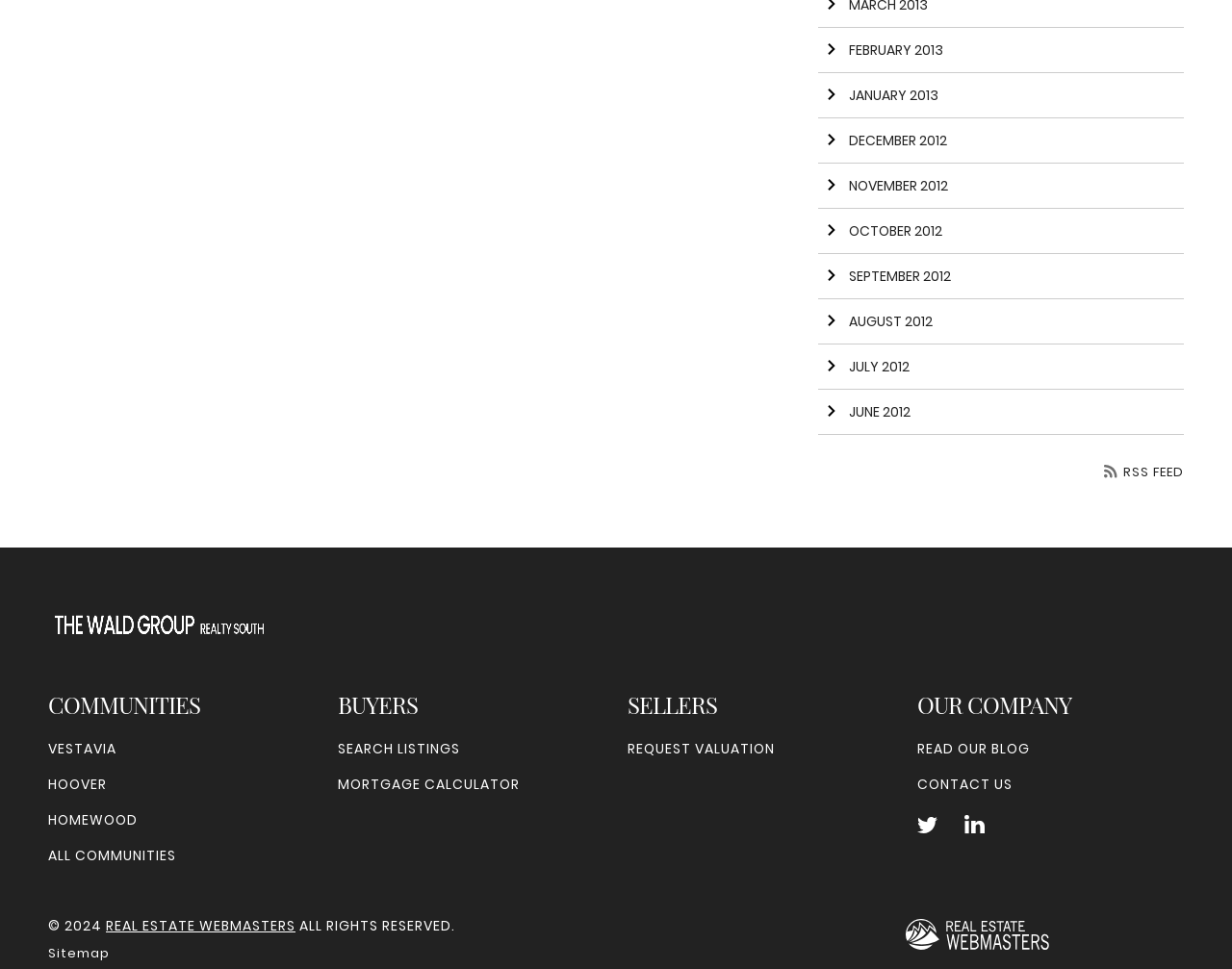Locate the coordinates of the bounding box for the clickable region that fulfills this instruction: "Click on the business category".

None